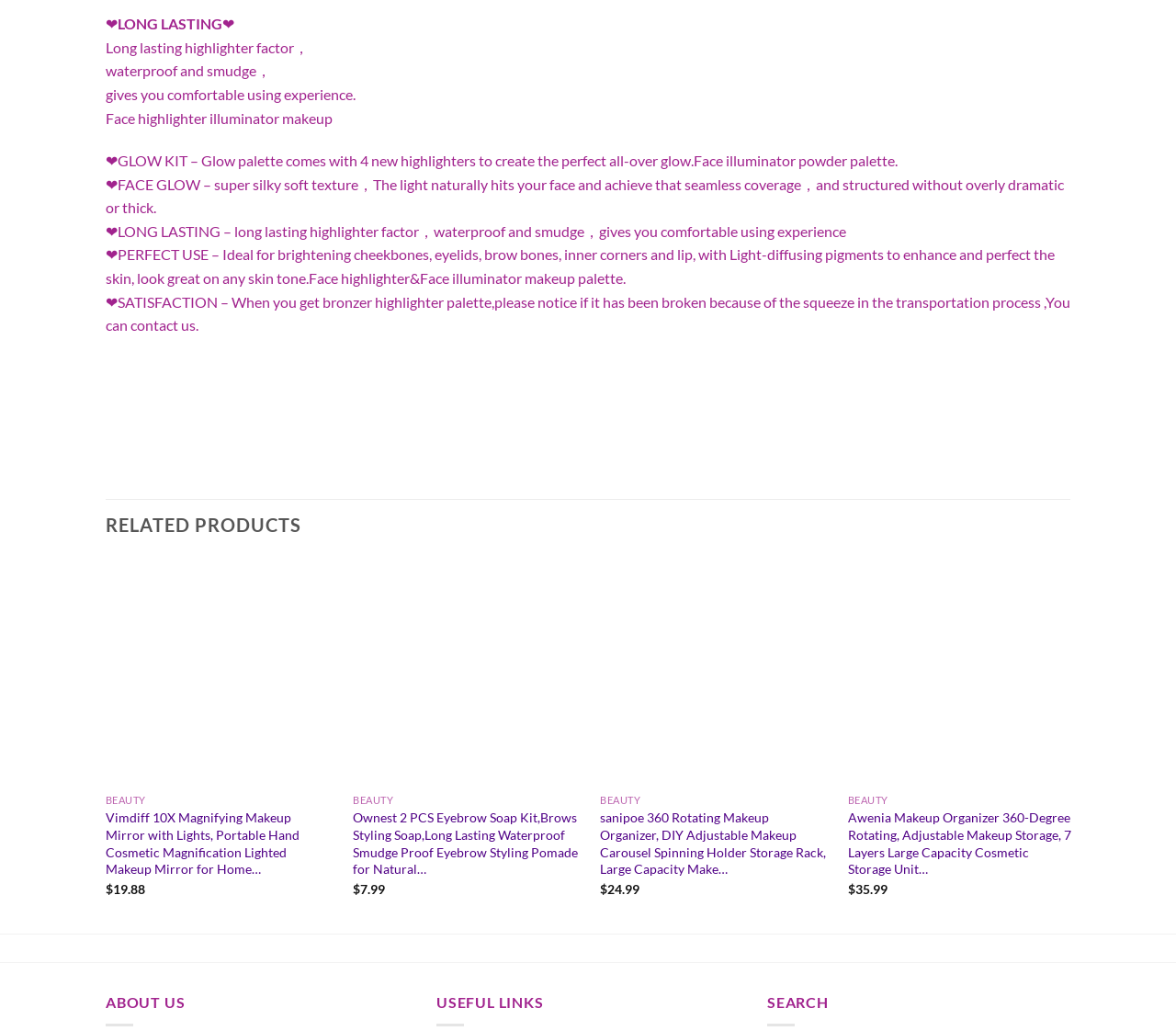What is the price of the Ownest 2 PCS Eyebrow Soap Kit?
Give a detailed explanation using the information visible in the image.

I found the price of the Ownest 2 PCS Eyebrow Soap Kit by looking at the text next to the product image, which says '$7.99'.